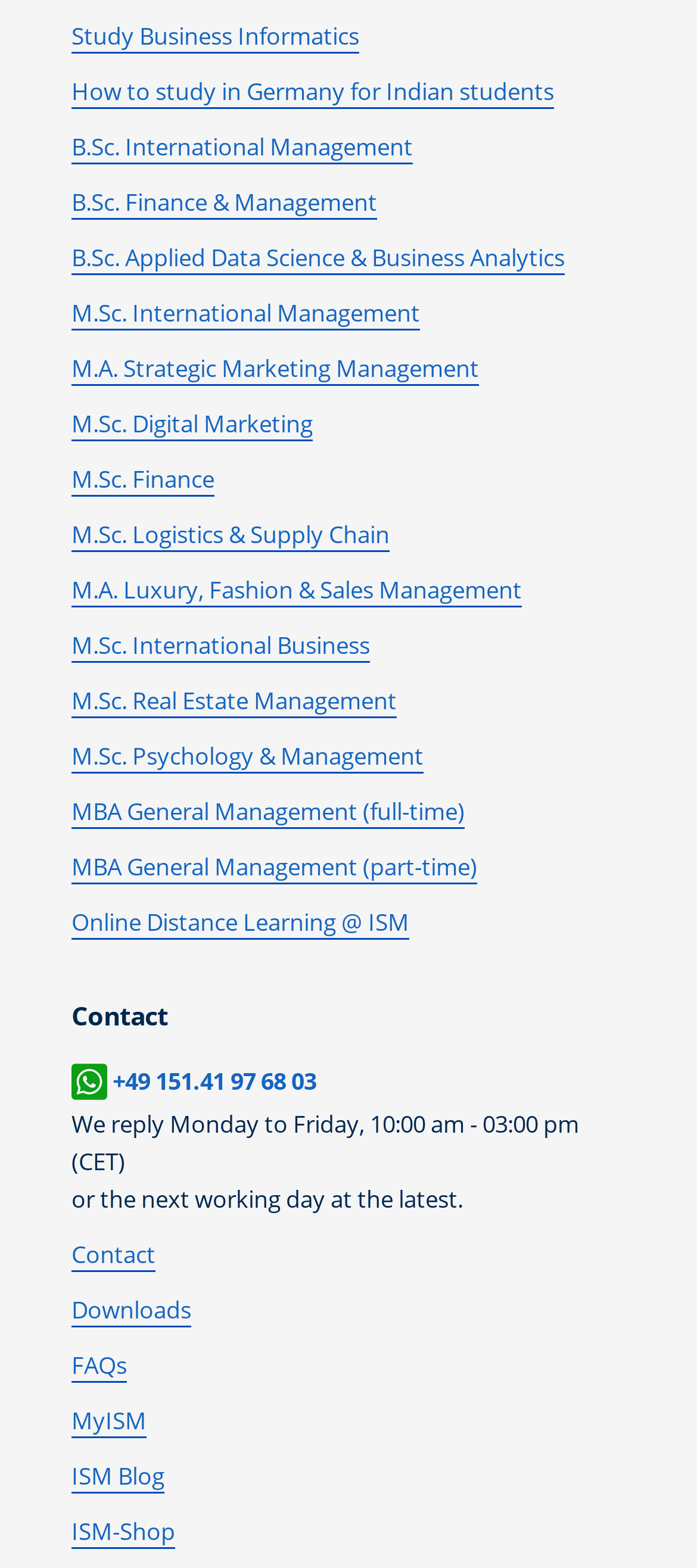What is the response time for inquiries?
Give a detailed response to the question by analyzing the screenshot.

I found the response time for inquiries in the StaticText 'We reply Monday to Friday, 10:00 am - 03:00 pm (CET)' which is located below the contact phone number.